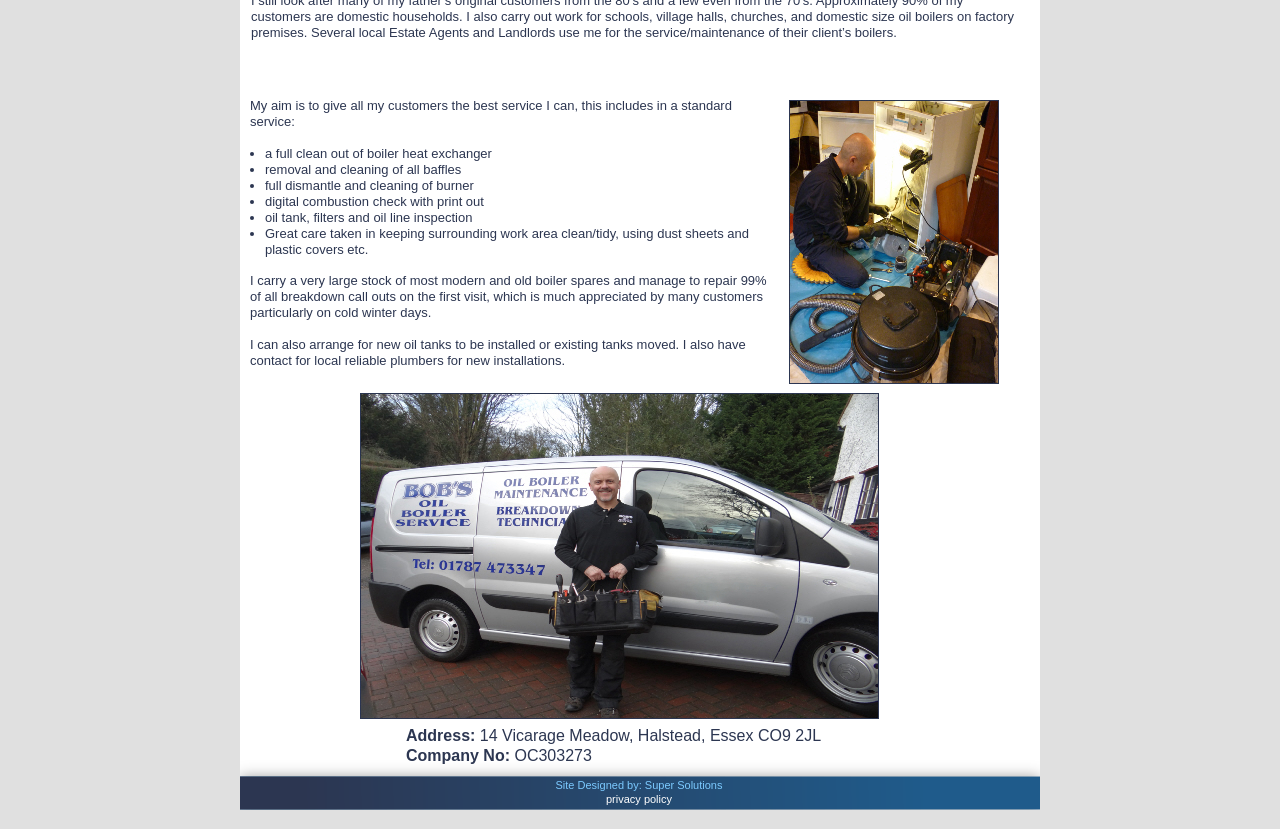Determine the bounding box coordinates for the UI element described. Format the coordinates as (top-left x, top-left y, bottom-right x, bottom-right y) and ensure all values are between 0 and 1. Element description: Super Solutions

[0.501, 0.94, 0.564, 0.954]